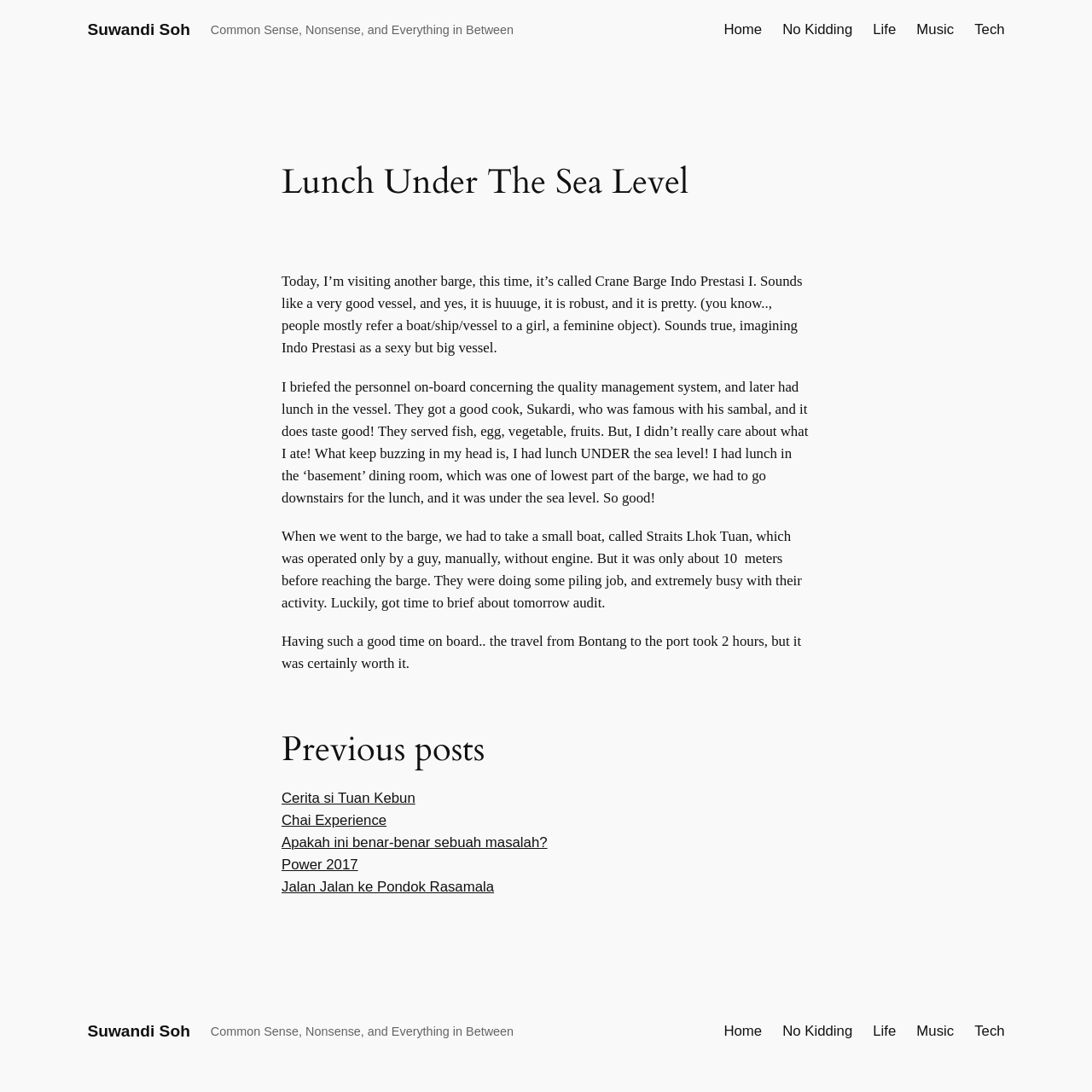What did the author have for lunch?
Please ensure your answer to the question is detailed and covers all necessary aspects.

According to the text, the author had lunch on the vessel and was served fish, egg, vegetable, and fruits. The cook, Sukardi, was famous for his sambal.